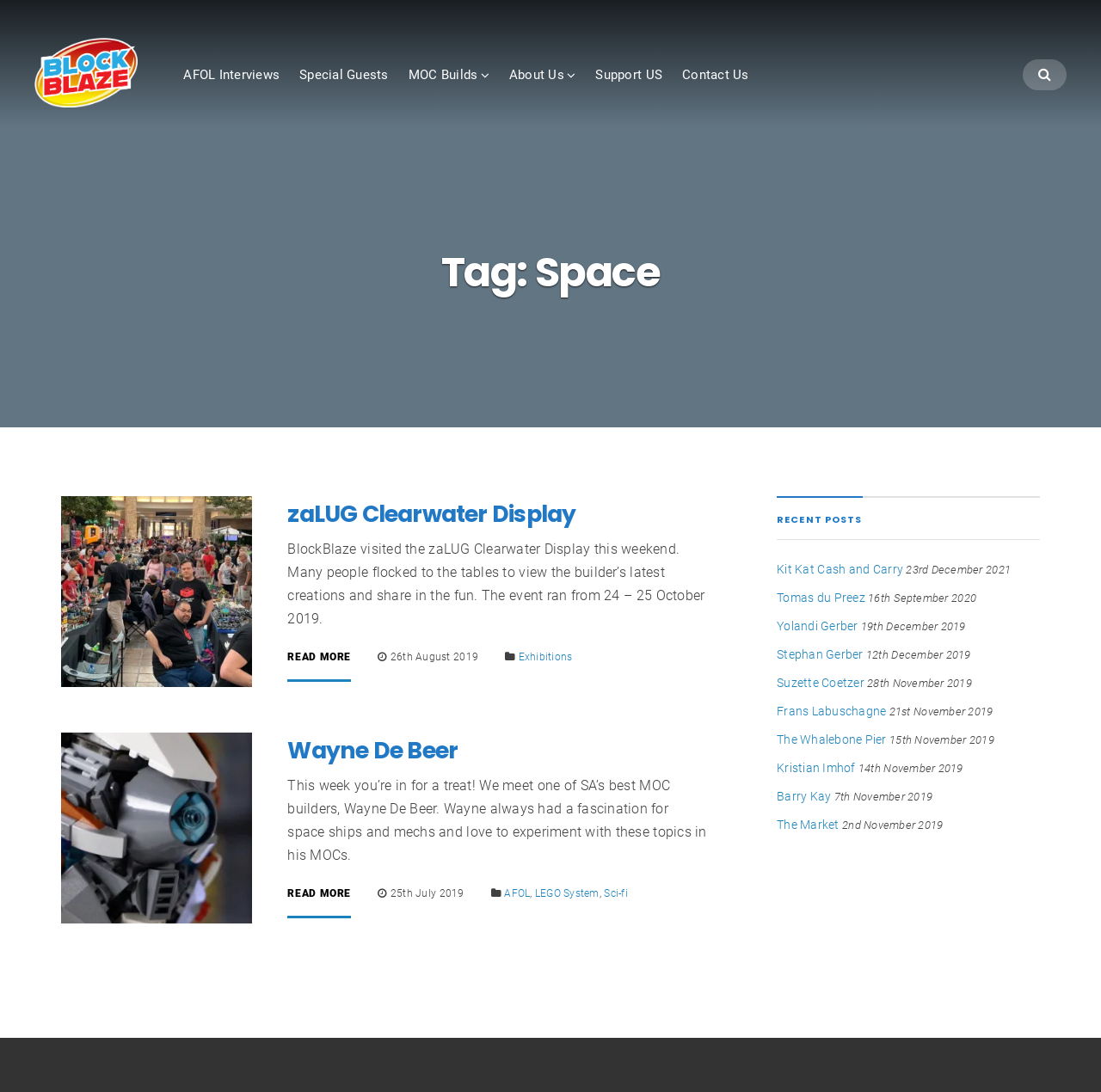What is the name of the website?
Can you offer a detailed and complete answer to this question?

The name of the website can be found in the top-left corner of the webpage, where it says 'Space – BlockBlaze'.